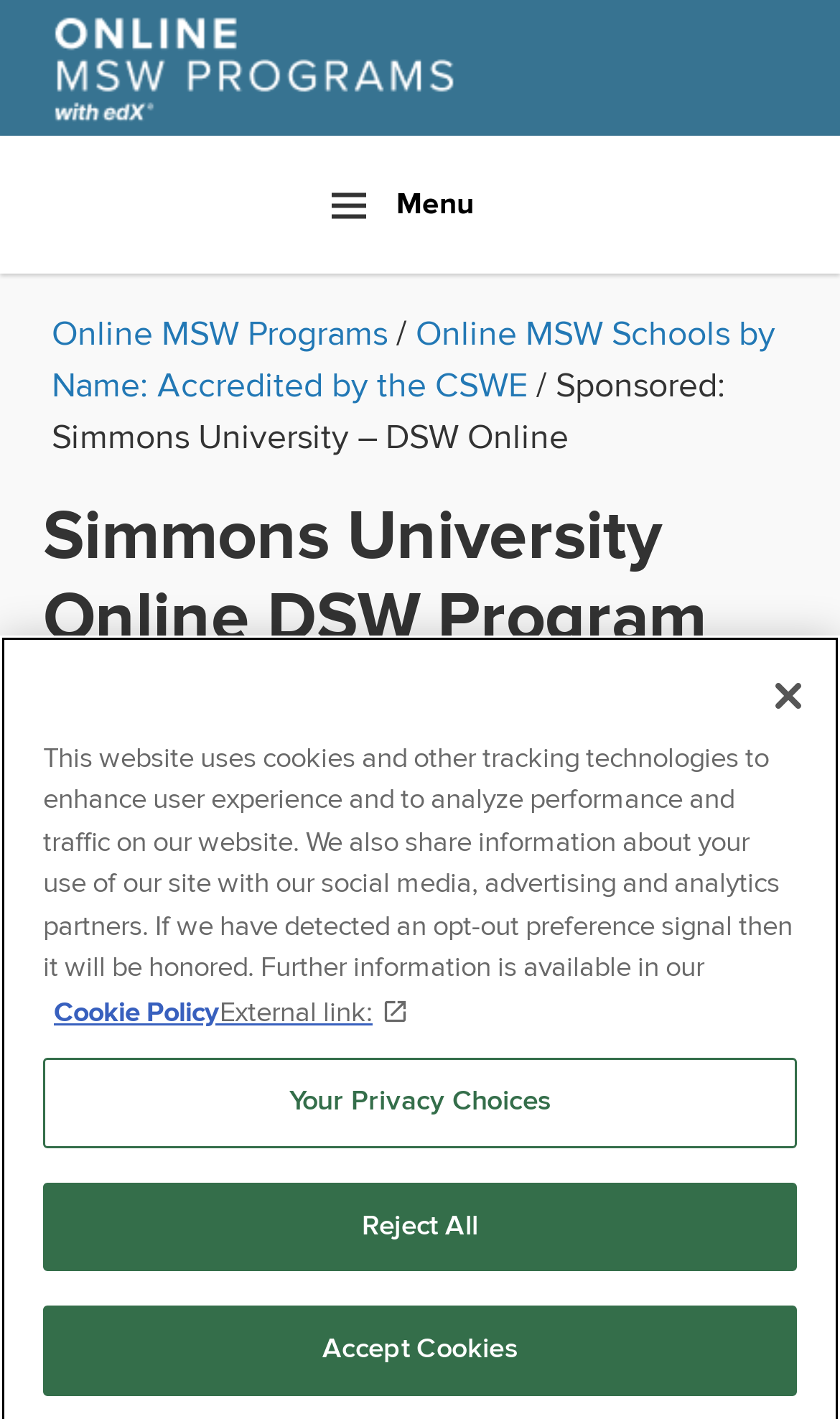What is the location of the Simmons School of Social Work?
Based on the image, provide a one-word or brief-phrase response.

Boston, Massachusetts